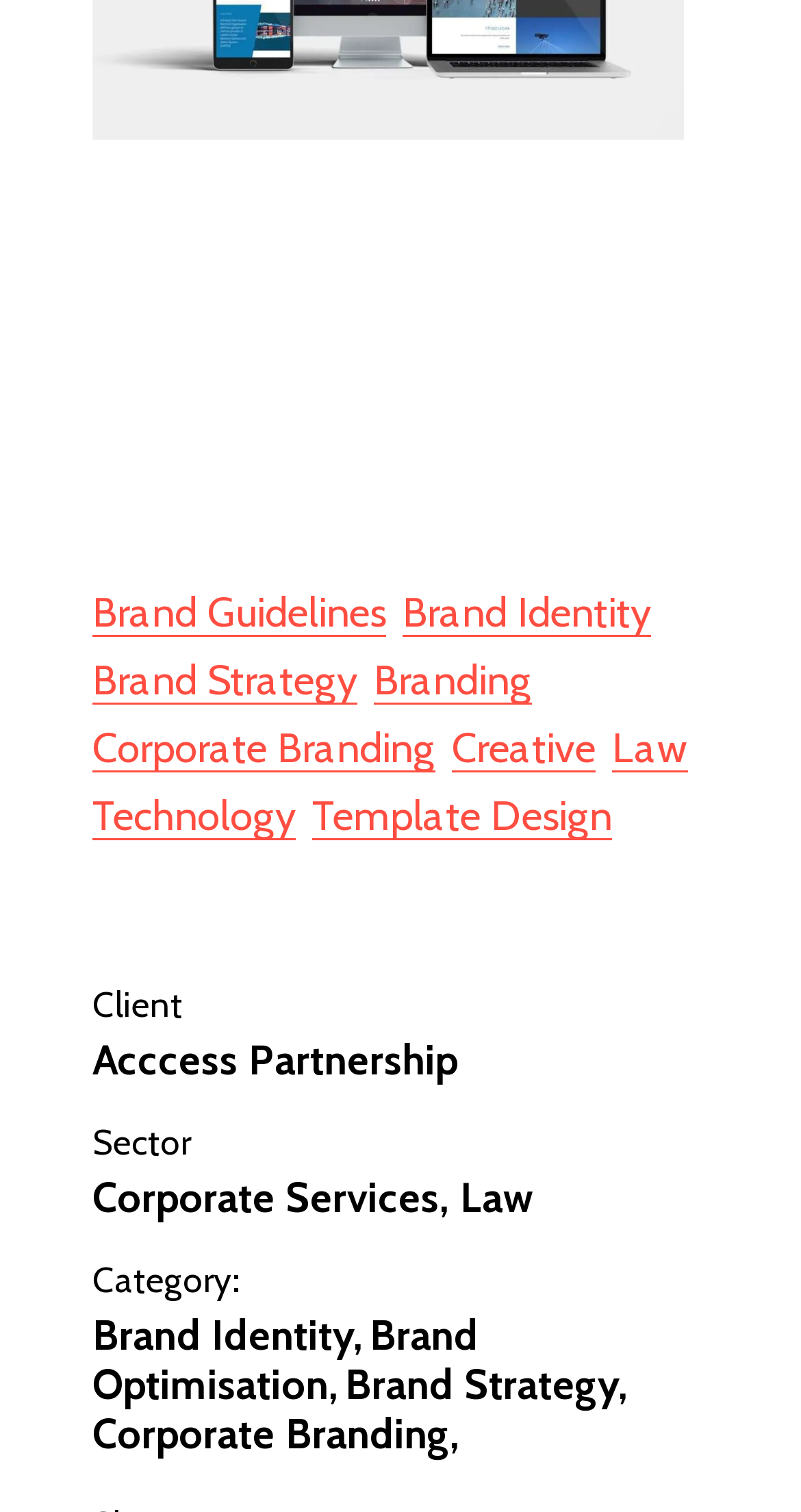What is the client's name? Observe the screenshot and provide a one-word or short phrase answer.

Acccess Partnership